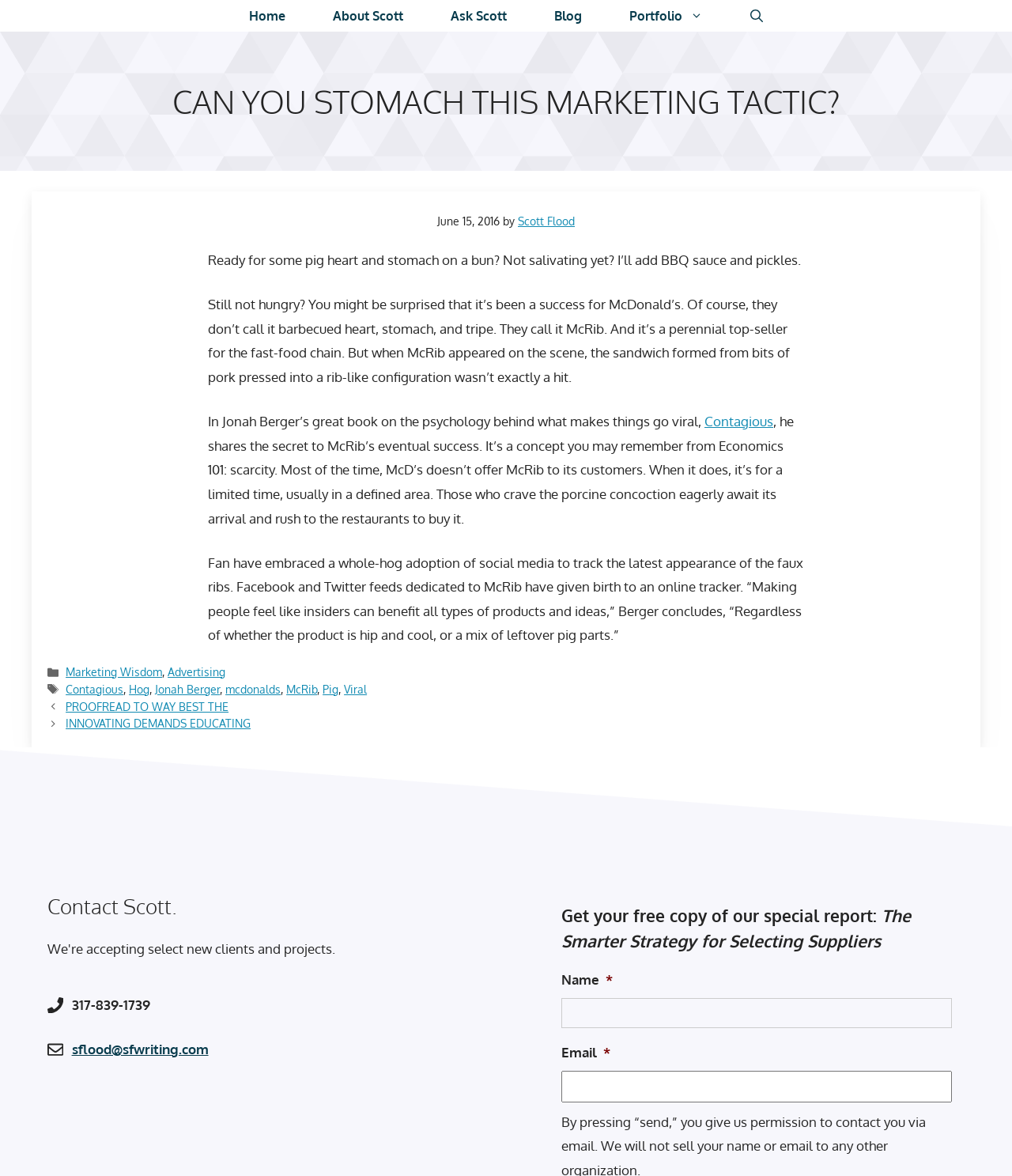Describe all visible elements and their arrangement on the webpage.

This webpage is about a marketing tactic related to McDonald's McRib sandwich. At the top, there is a navigation bar with links to "Home", "About Scott", "Ask Scott", "Blog", "Portfolio", and "Open Search Bar". Below the navigation bar, there is a heading that reads "CAN YOU STOMACH THIS MARKETING TACTIC?".

The main content of the webpage is an article that discusses the success of McDonald's McRib sandwich. The article starts with a provocative question about eating pig heart and stomach on a bun, followed by a brief introduction to the topic. The author then shares the secret to McRib's success, which is scarcity, as revealed in Jonah Berger's book "Contagious". The article explains how McDonald's creates a sense of urgency by only offering McRib for a limited time, which leads to a high demand for the product.

The article also mentions how fans of McRib have created social media groups to track the sandwich's availability, and how this sense of exclusivity has contributed to its popularity. The text is divided into several paragraphs, with links to related topics such as "Marketing Wisdom", "Advertising", and "Contagious".

At the bottom of the webpage, there is a footer section with links to categories and tags related to the article, such as "Marketing Wisdom", "Advertising", "Contagious", and "McRib". There is also a section with contact information, including a phone number and an email address. Additionally, there is a call-to-action to download a free report on "The Smarter Strategy for Selecting Suppliers", which requires users to enter their name and email address.